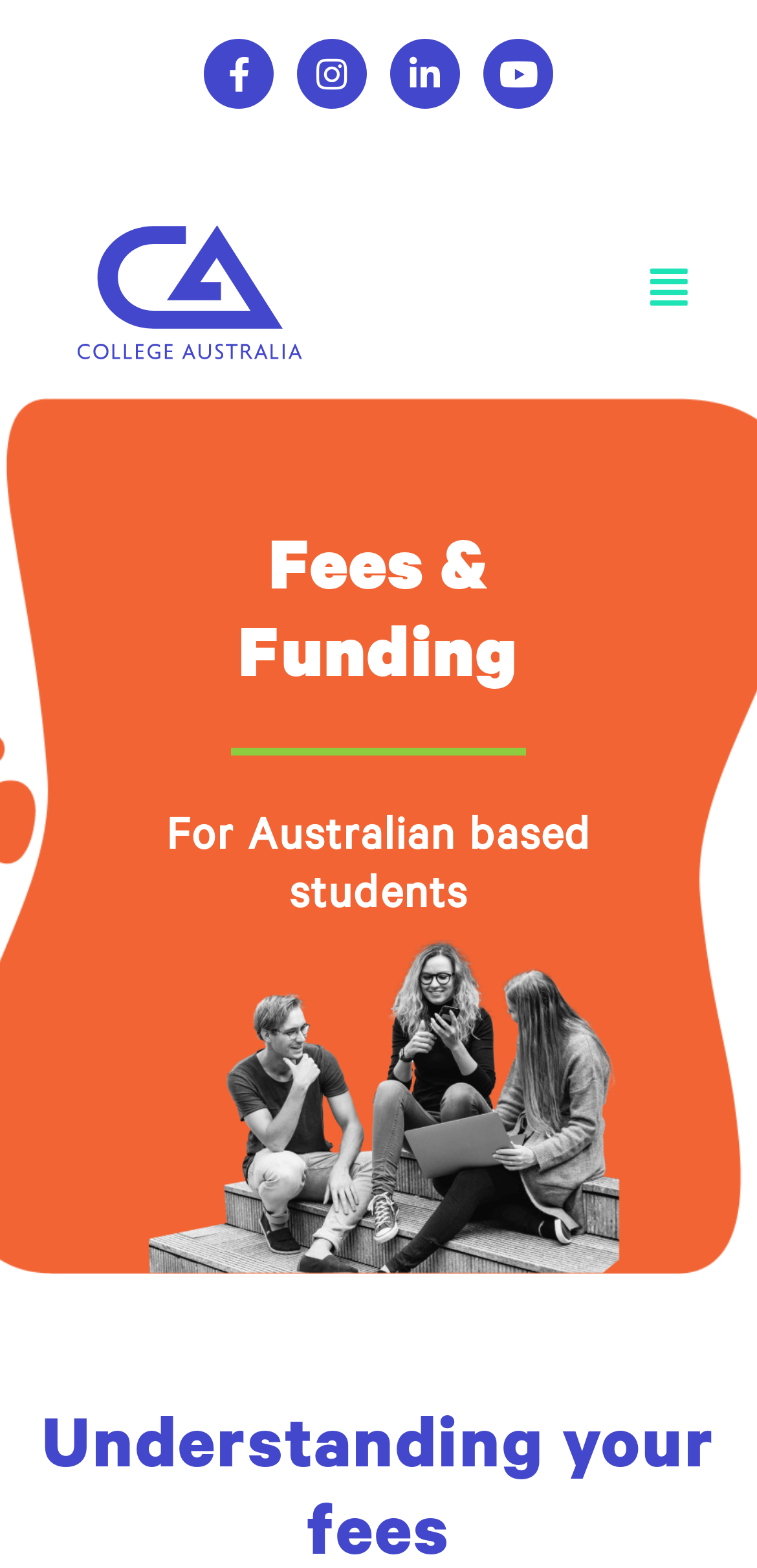Give a one-word or short phrase answer to the question: 
How many links are available at the top of the webpage?

5